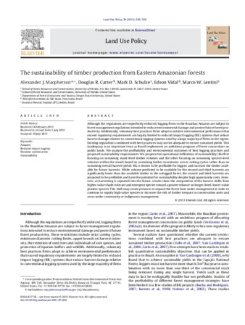Offer a detailed narrative of the scene shown in the image.

This image features the cover of a scholarly article titled "The sustainability of timber production from Eastern Amazonian forests," authored by Alexander J. Macpherson, Douglas R. Carter, Mark D. Schulz, Aldon Vital, and Marco W. Lentini. The article is published in the journal "Land Use Policy." The design includes the title prominently displayed at the top, indicating a focus on sustainable timber practices in Eastern Amazonia. Below the title, a brief abstract outlines the main themes and objectives of the research, emphasizing its relevance to ecological and forestry studies. The cover also includes key publication details, framing it as an academic resource for those interested in land use and environmental sustainability.